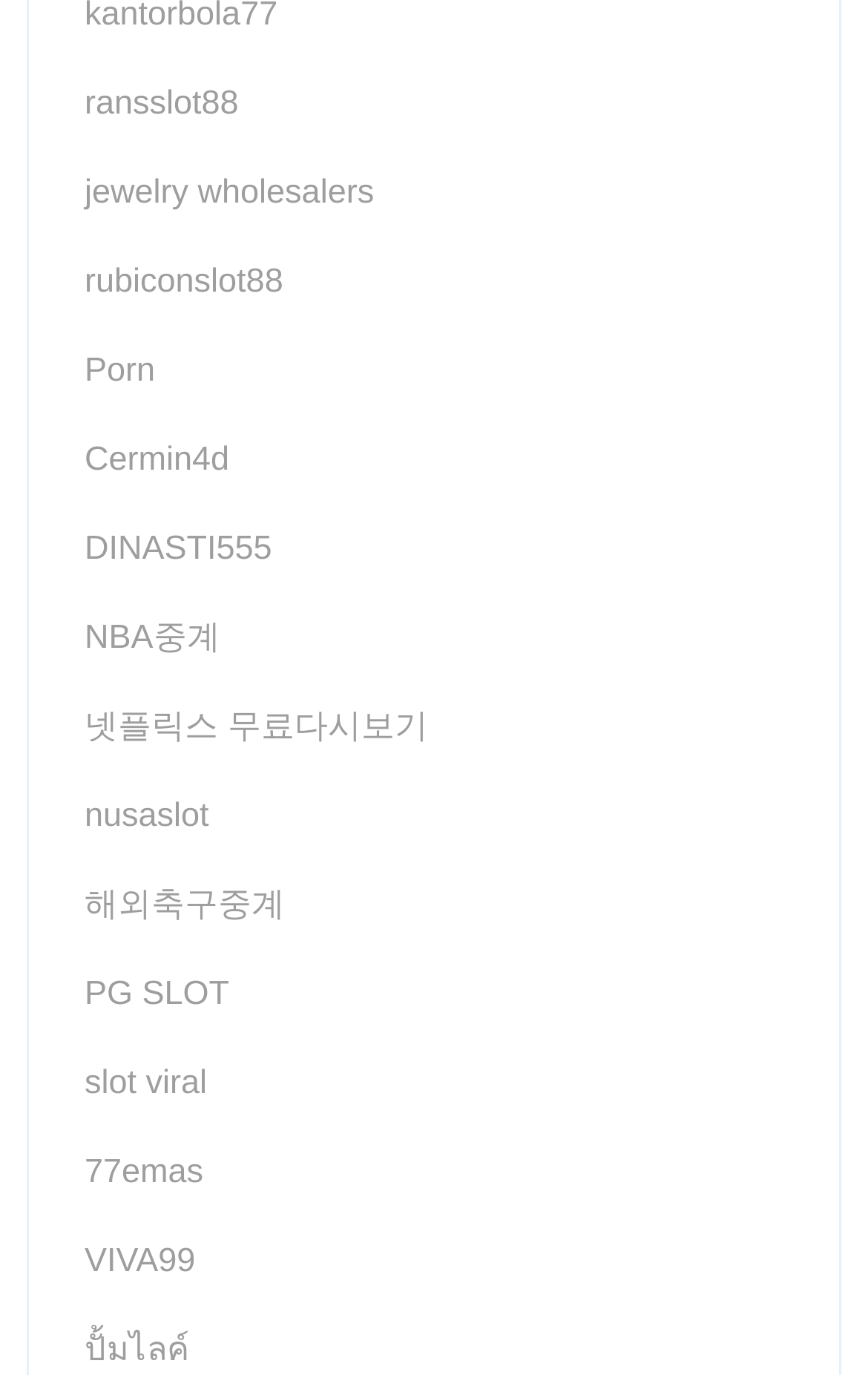Identify the bounding box coordinates of the section that should be clicked to achieve the task described: "explore jewelry wholesalers".

[0.097, 0.127, 0.431, 0.154]